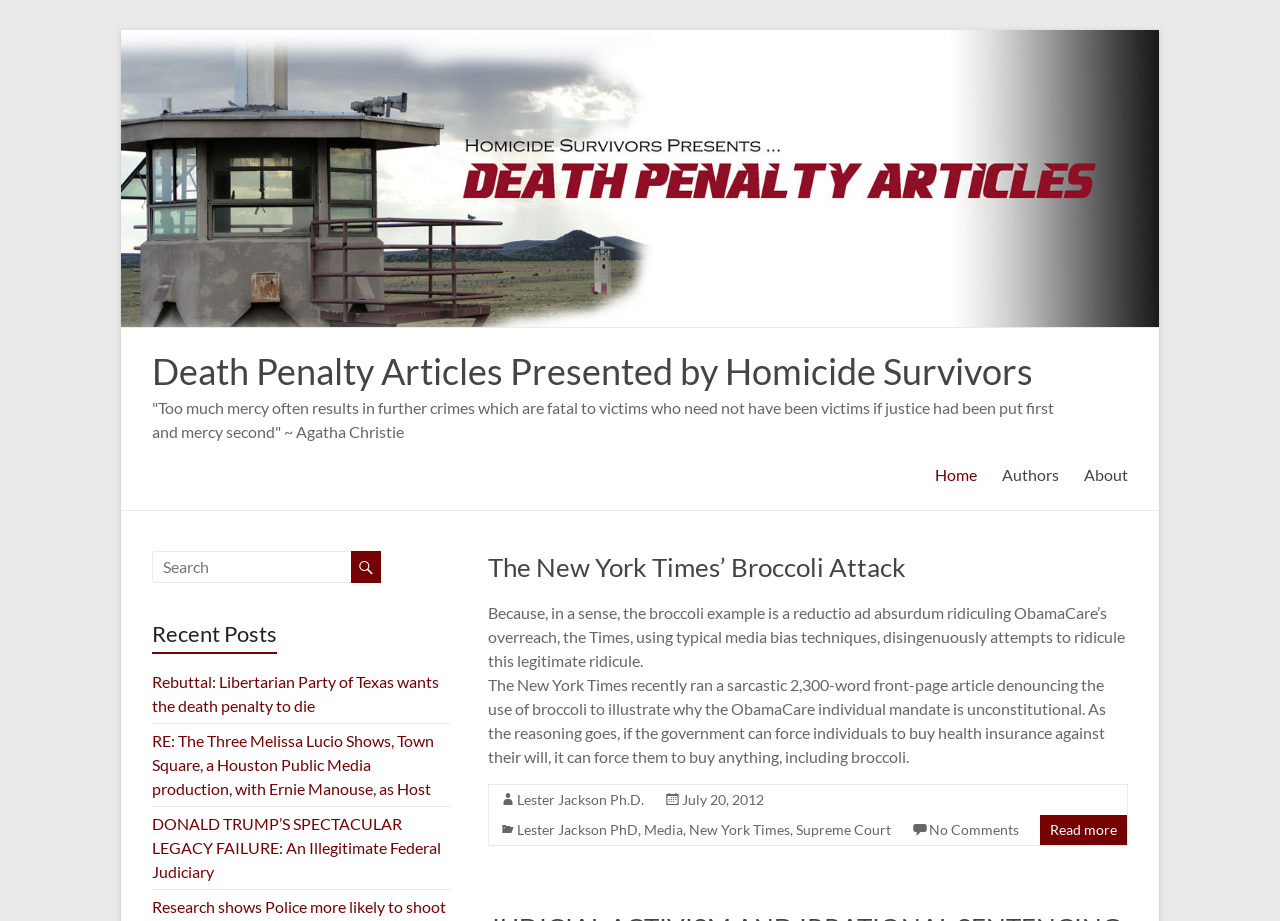Indicate the bounding box coordinates of the element that needs to be clicked to satisfy the following instruction: "View the author's page". The coordinates should be four float numbers between 0 and 1, i.e., [left, top, right, bottom].

[0.783, 0.487, 0.827, 0.537]